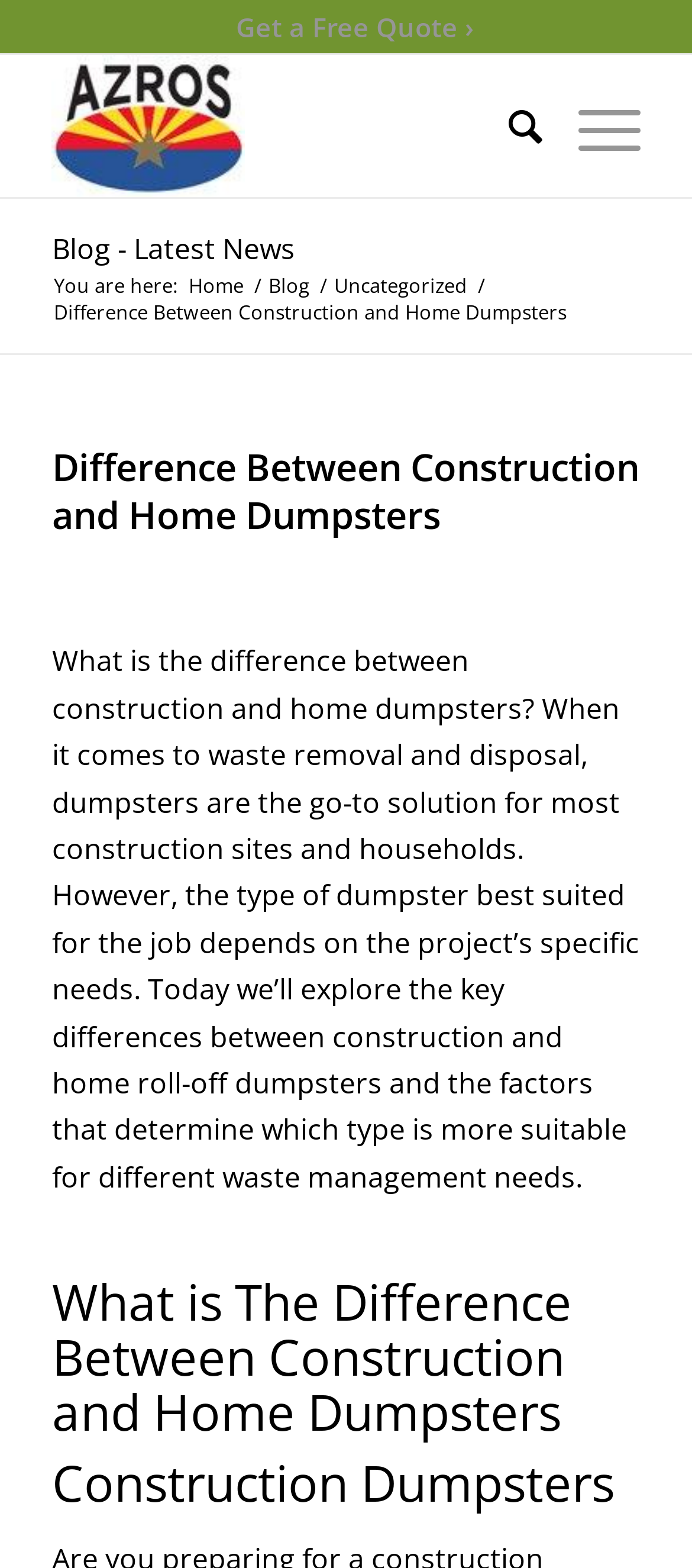Give a detailed account of the webpage.

The webpage is about the difference between construction and home dumpsters, specifically discussing the key differences and factors that determine which type is more suitable for different waste management needs. 

At the top left of the page, there is a logo of "Arizona Roll Off Services" with a link to the homepage. Next to it, there are two links: "Search" and "Menu". Below these elements, there is a navigation bar with links to "Blog - Latest News", "Home", "Blog", and "Uncategorized". 

The main content of the page is divided into sections. The first section has a heading "Difference Between Construction and Home Dumpsters" and a subheading "July 26, 2023" with the category "Uncategorized" and the author "Keren de Zwart". 

Below this section, there is a paragraph of text that explains the difference between construction and home dumpsters. This text is followed by two headings: "What is The Difference Between Construction and Home Dumpsters" and "Construction Dumpsters".